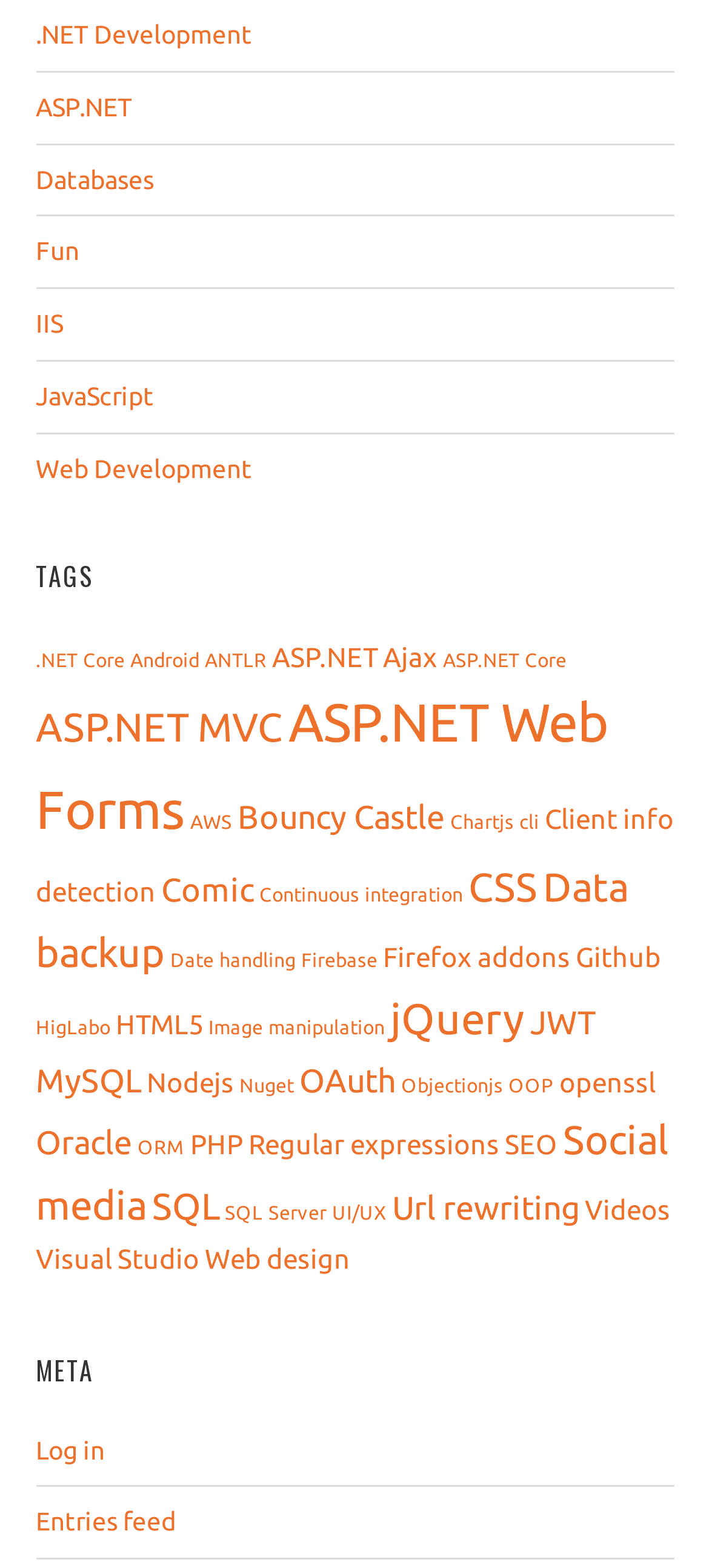Locate the bounding box coordinates of the element I should click to achieve the following instruction: "Browse Web Development tags".

[0.05, 0.289, 0.355, 0.308]